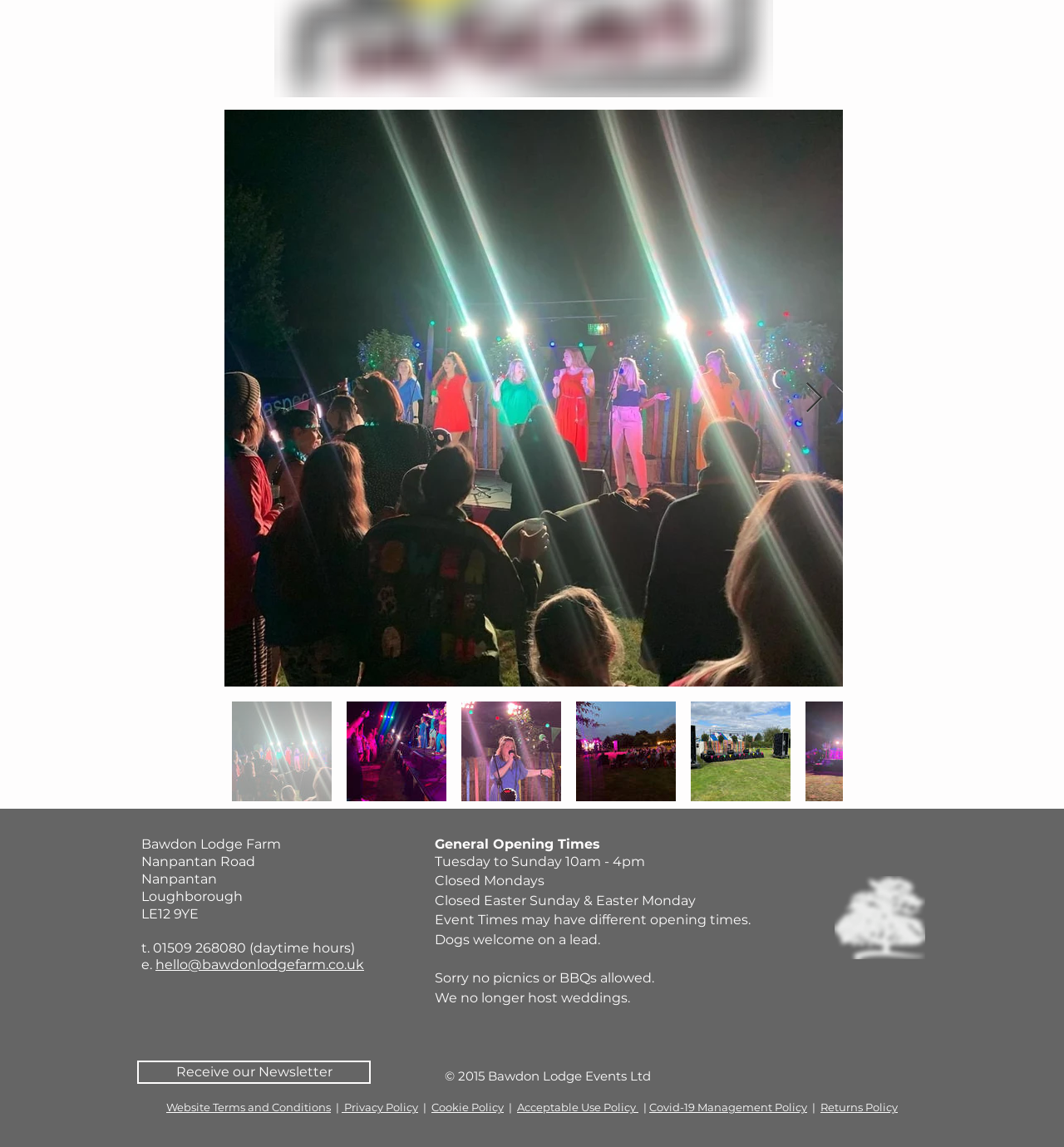Can you specify the bounding box coordinates for the region that should be clicked to fulfill this instruction: "Visit Facebook page".

[0.727, 0.728, 0.751, 0.75]